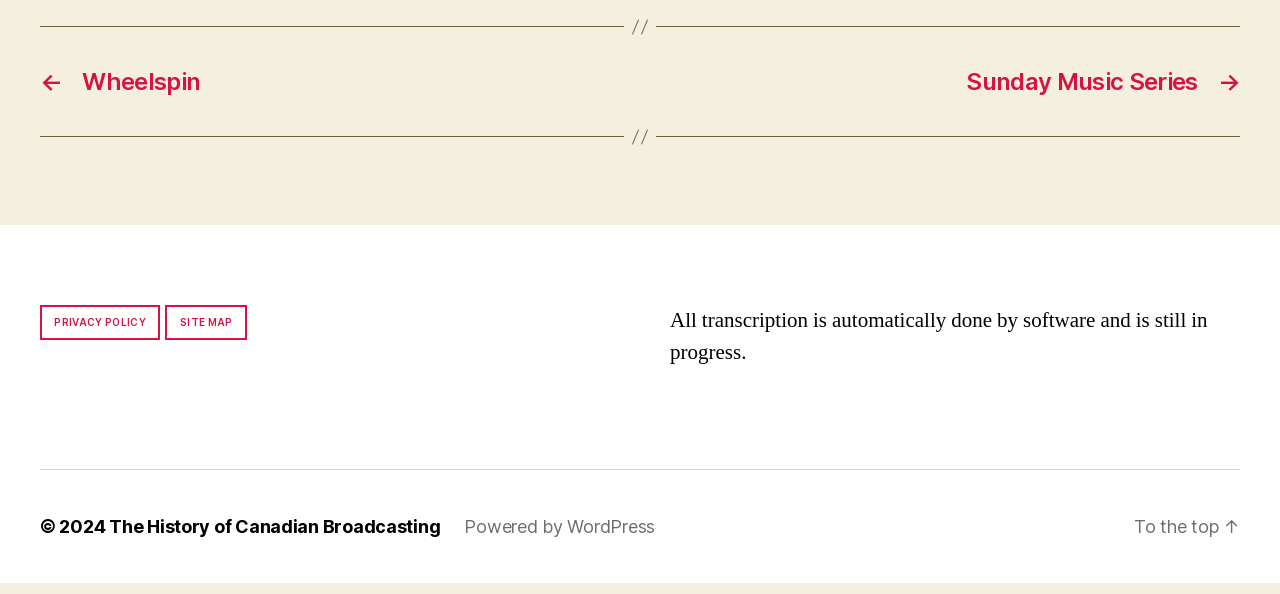What is the copyright year of this website?
Answer the question with a thorough and detailed explanation.

I found the answer by looking at the footer section of the webpage, where I saw a static text labeled '© 2024'.